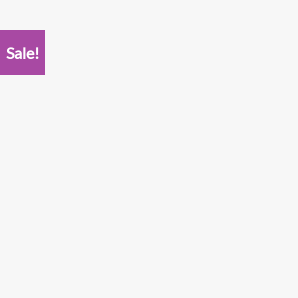Offer a detailed explanation of the image.

This image showcases a vibrant "Sale!" tag, prominently displayed to attract attention. The tag is designed with a bold typeface and a contrasting purple background, signaling to customers that there are special discounts on featured products. This sale announcement enhances the marketing appeal of items available on the webpage, which include high-performance automotive parts suitable for Subaru builds, such as ECUs and fuel injectors. The visually striking element not only informs potential buyers of price reductions but also emphasizes the urgency to take advantage of the offers.